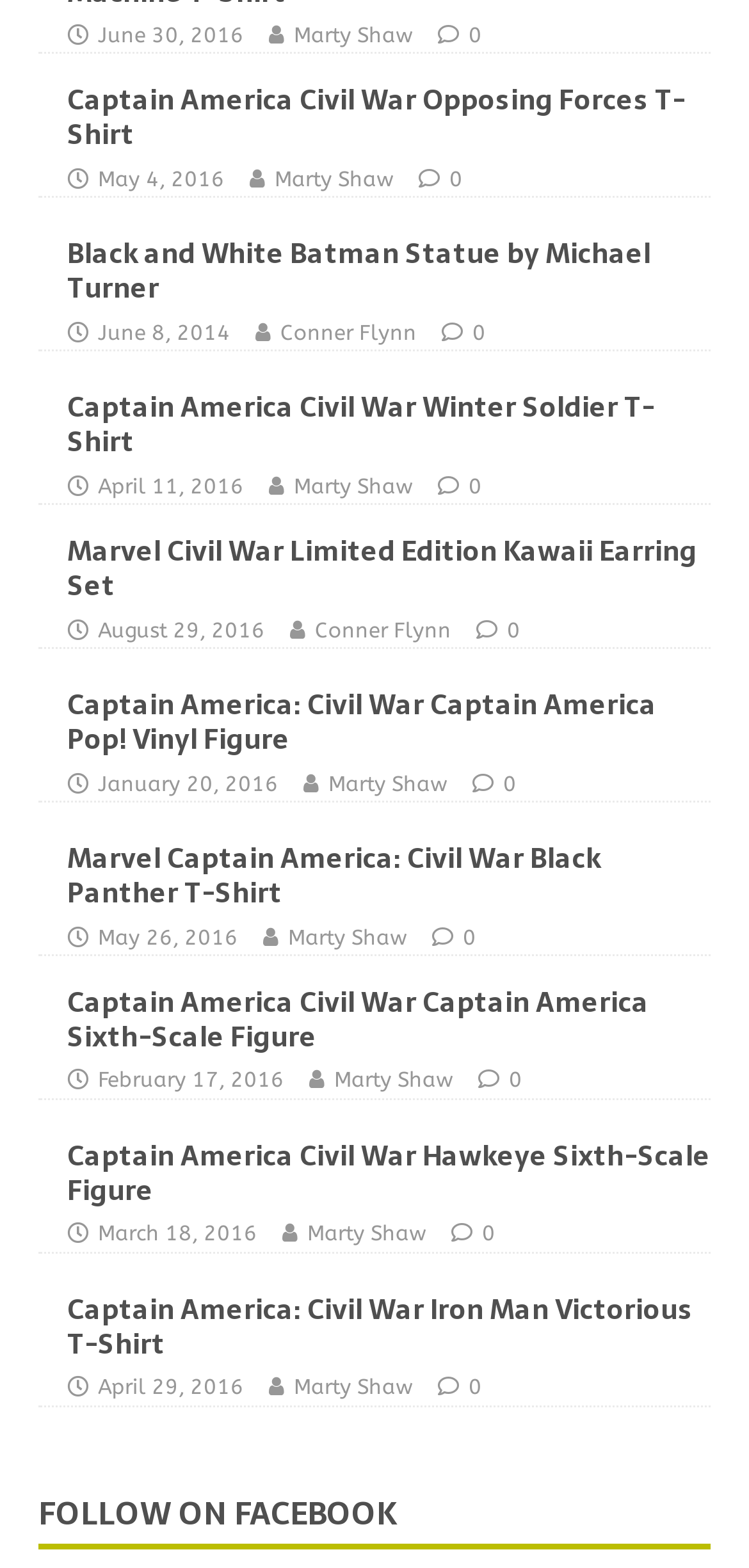Determine the bounding box coordinates of the region I should click to achieve the following instruction: "Read article about Black and White Batman Statue by Michael Turner". Ensure the bounding box coordinates are four float numbers between 0 and 1, i.e., [left, top, right, bottom].

[0.09, 0.148, 0.869, 0.198]